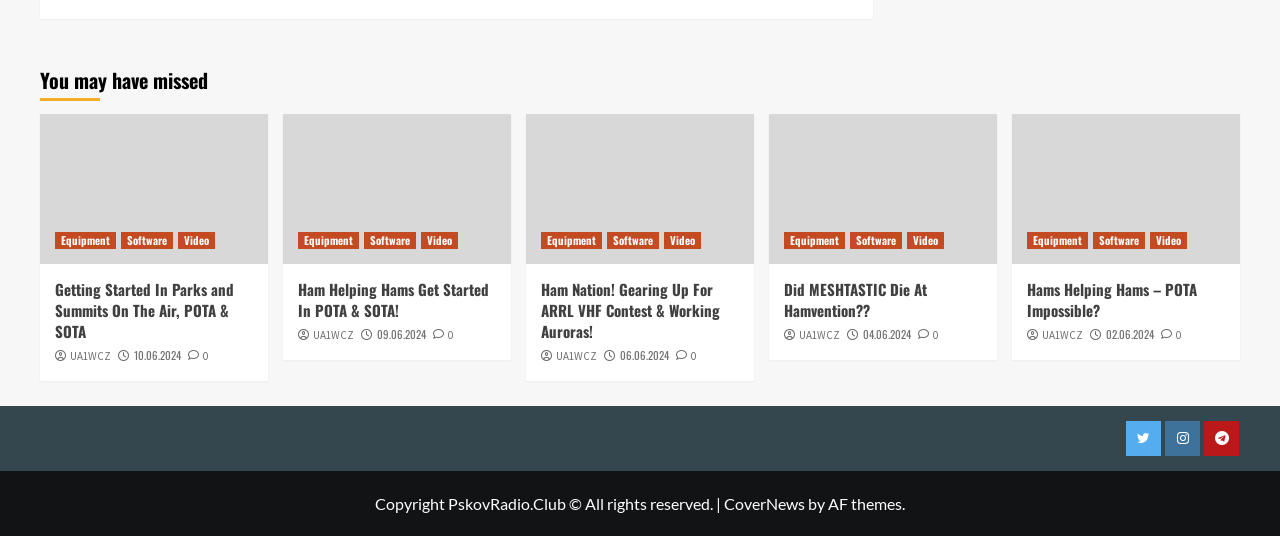What is the date of the 'Ham Nation! Gearing Up For ARRL VHF Contest & Working Auroras!' article?
Refer to the image and provide a one-word or short phrase answer.

06.06.2024